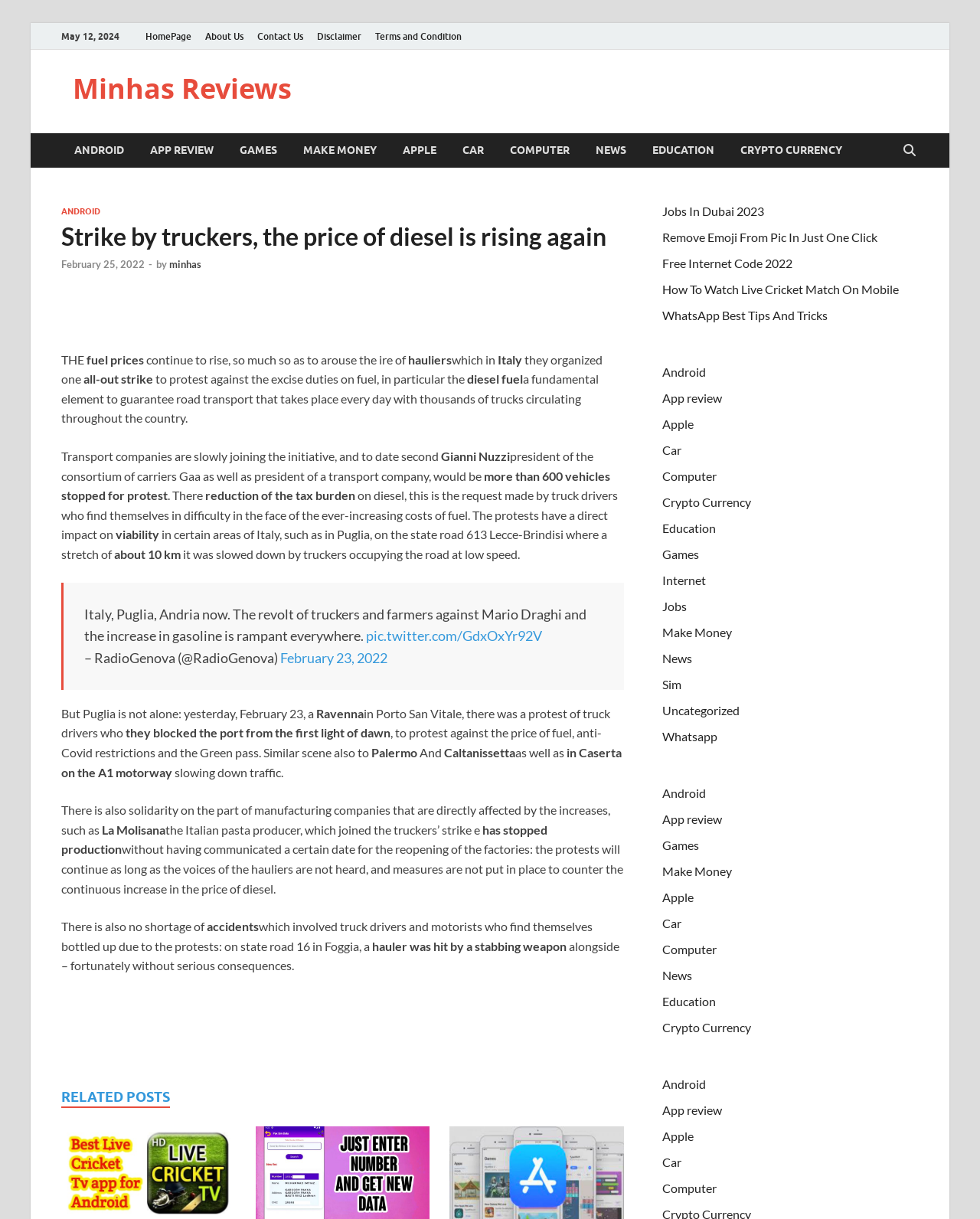Locate the bounding box coordinates of the element I should click to achieve the following instruction: "Check the 'RELATED POSTS' section".

[0.062, 0.893, 0.173, 0.909]